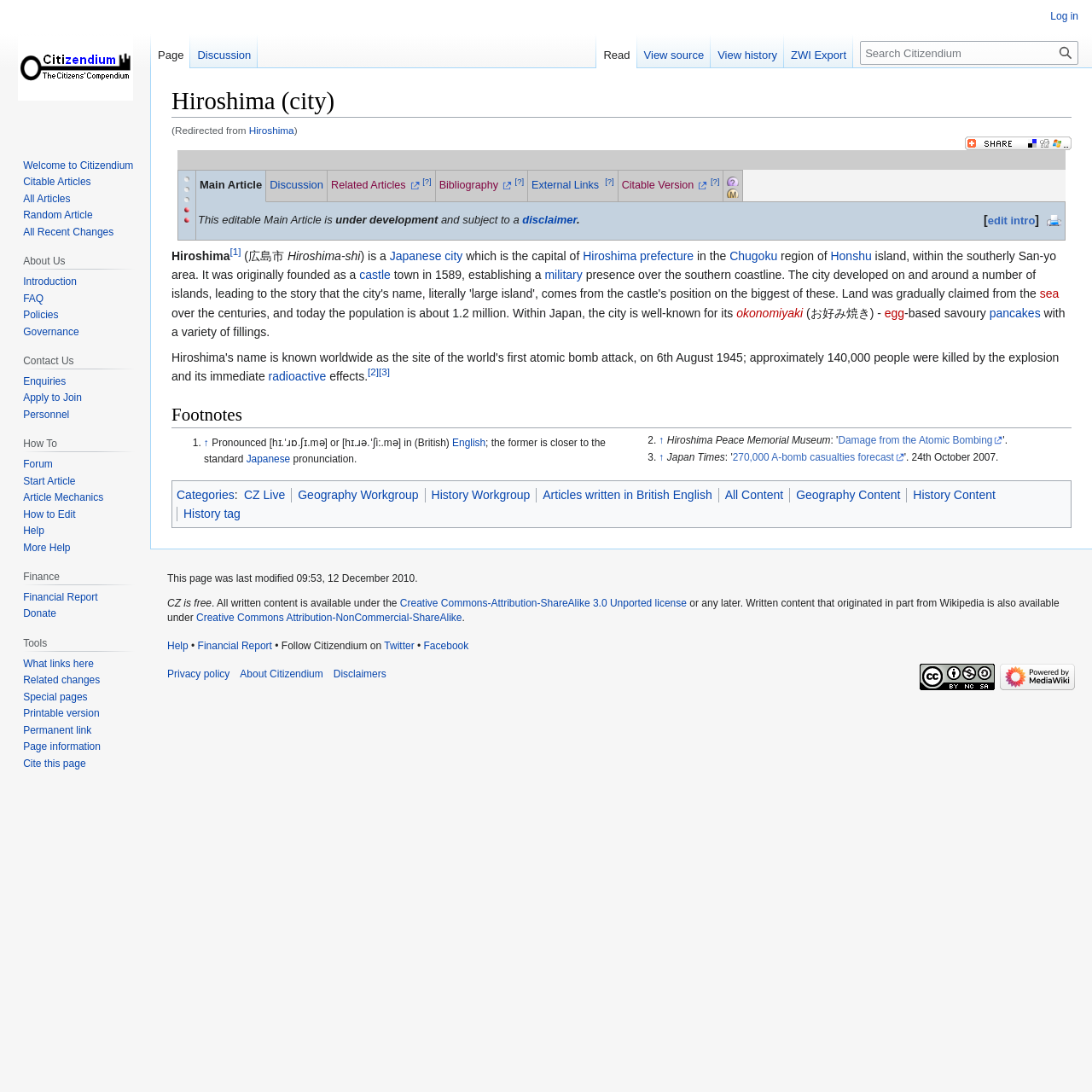What is the name of the city described on this webpage?
Please provide a single word or phrase as the answer based on the screenshot.

Hiroshima